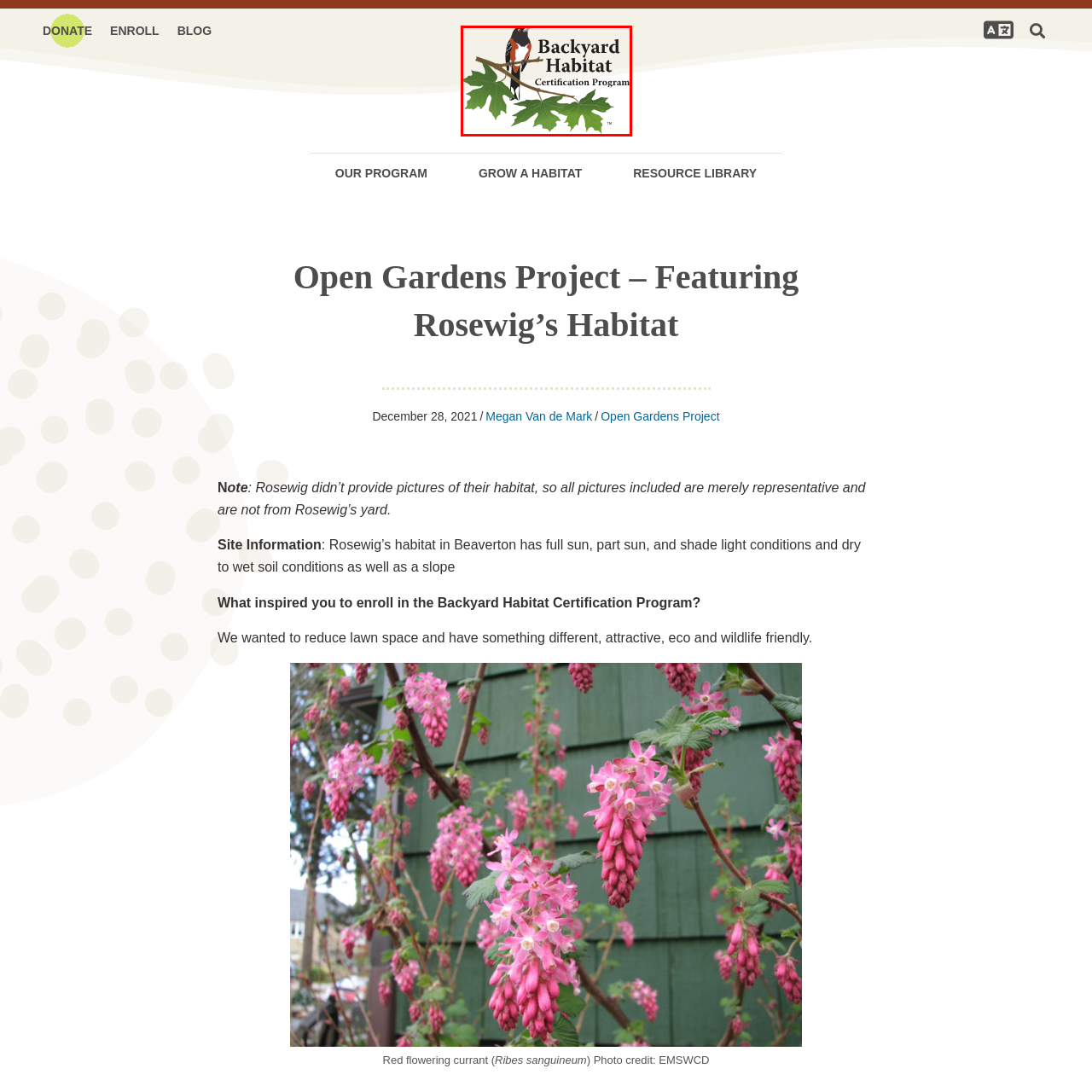Thoroughly describe the scene captured inside the red-bordered image.

The image features the logo of the "Backyard Habitat Certification Program," which prominently showcases a beautifully illustrated bird perched on a branch adorned with green leaves. The logo emphasizes the program's focus on creating eco-friendly and wildlife-friendly spaces in backyards. The design combines natural elements with a harmonious color palette, reflecting the initiative's mission to promote sustainable gardening practices that support local ecosystems and wildlife.